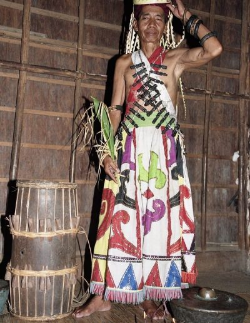Please answer the following question using a single word or phrase: 
What is the figure holding in his hand?

grass or plants